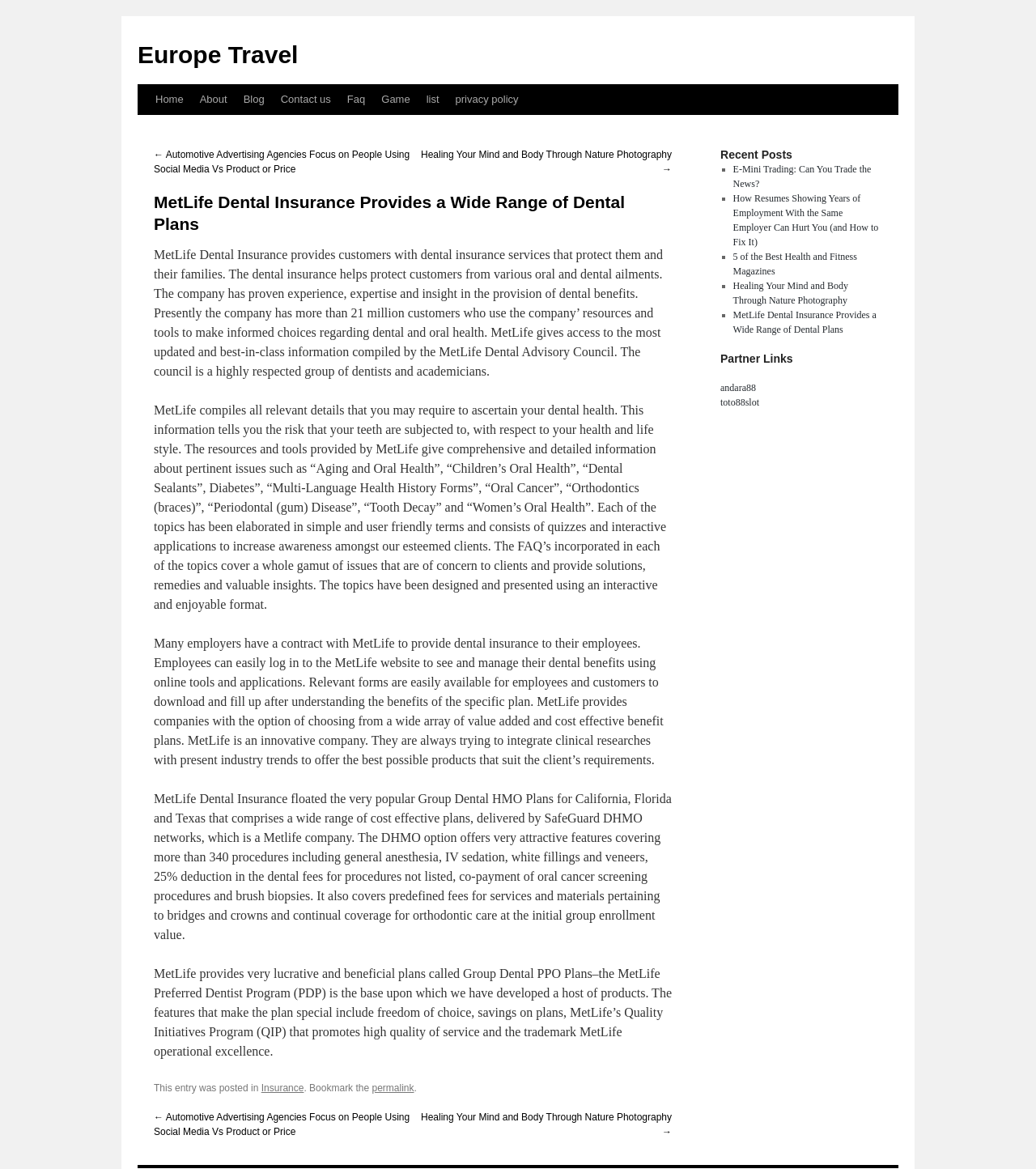What is the topic of the blog post that is currently being viewed?
Give a comprehensive and detailed explanation for the question.

I looked at the heading element with bounding box coordinate [0.148, 0.163, 0.648, 0.201] and found that it has the text 'MetLife Dental Insurance Provides a Wide Range of Dental Plans', which suggests that the topic of the blog post that is currently being viewed is MetLife Dental Insurance.